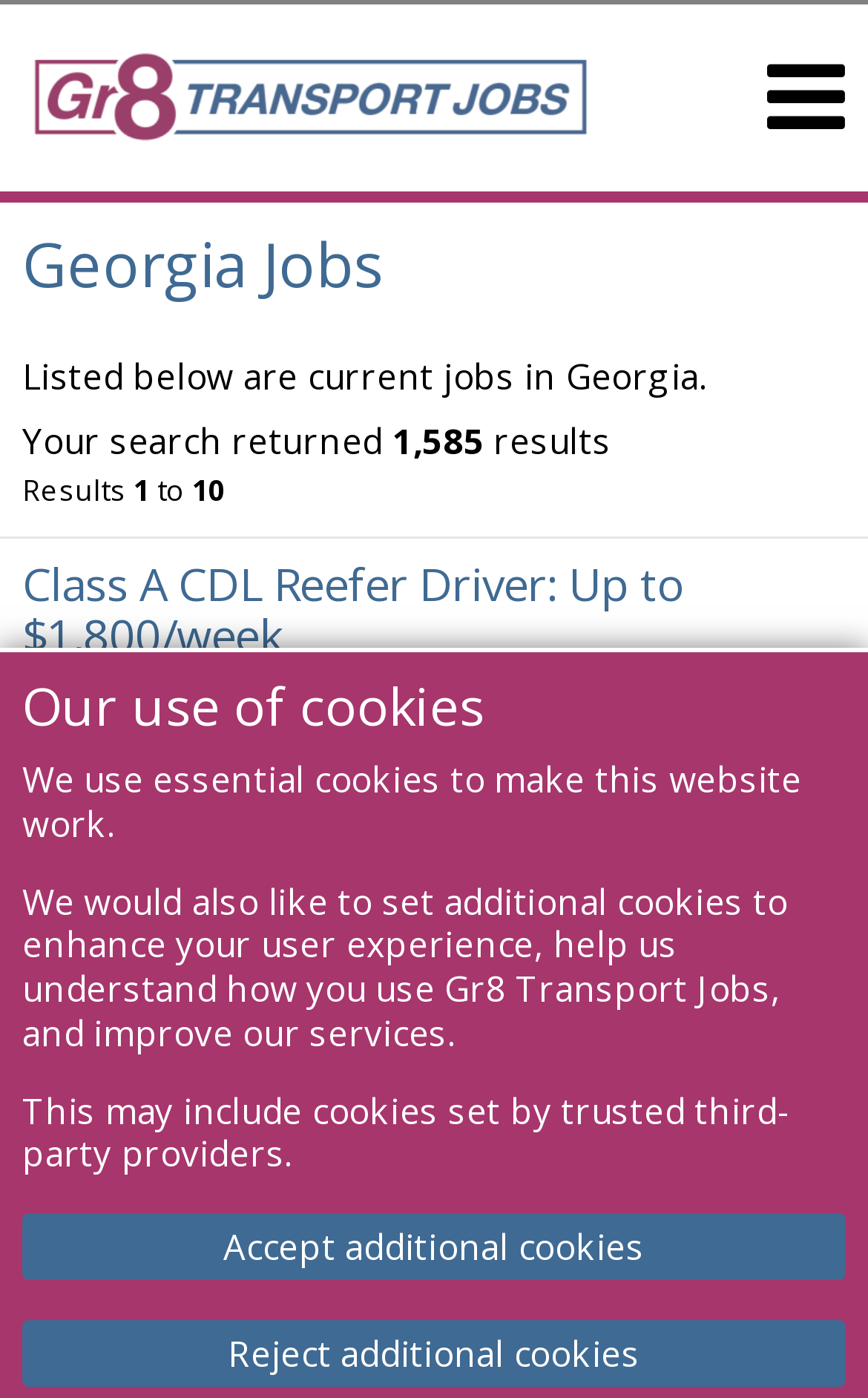From the webpage screenshot, identify the region described by Add to Shortlist. Provide the bounding box coordinates as (top-left x, top-left y, bottom-right x, bottom-right y), with each value being a floating point number between 0 and 1.

[0.026, 0.759, 0.285, 0.786]